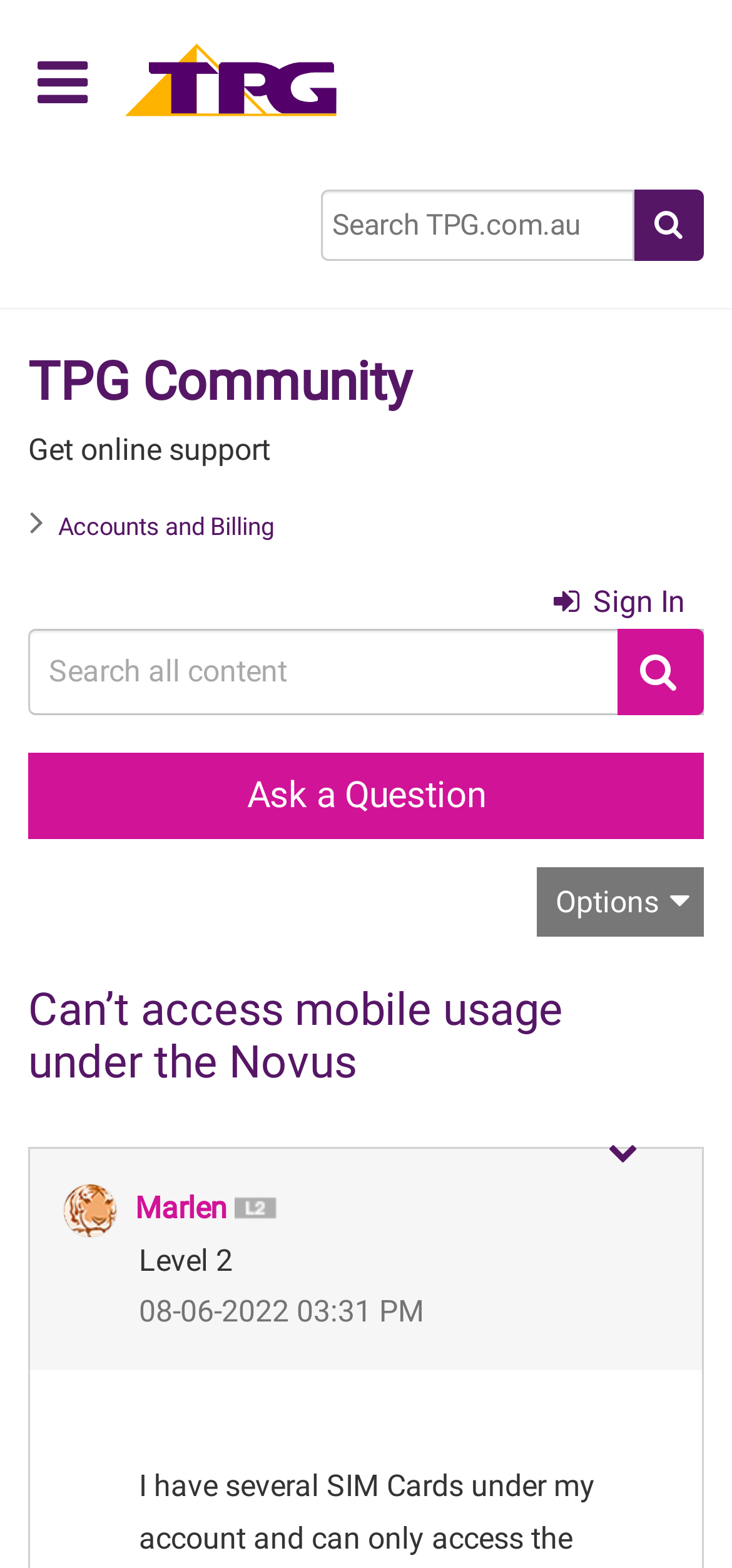What is the name of the user who posted the question?
Examine the screenshot and reply with a single word or phrase.

Marlen